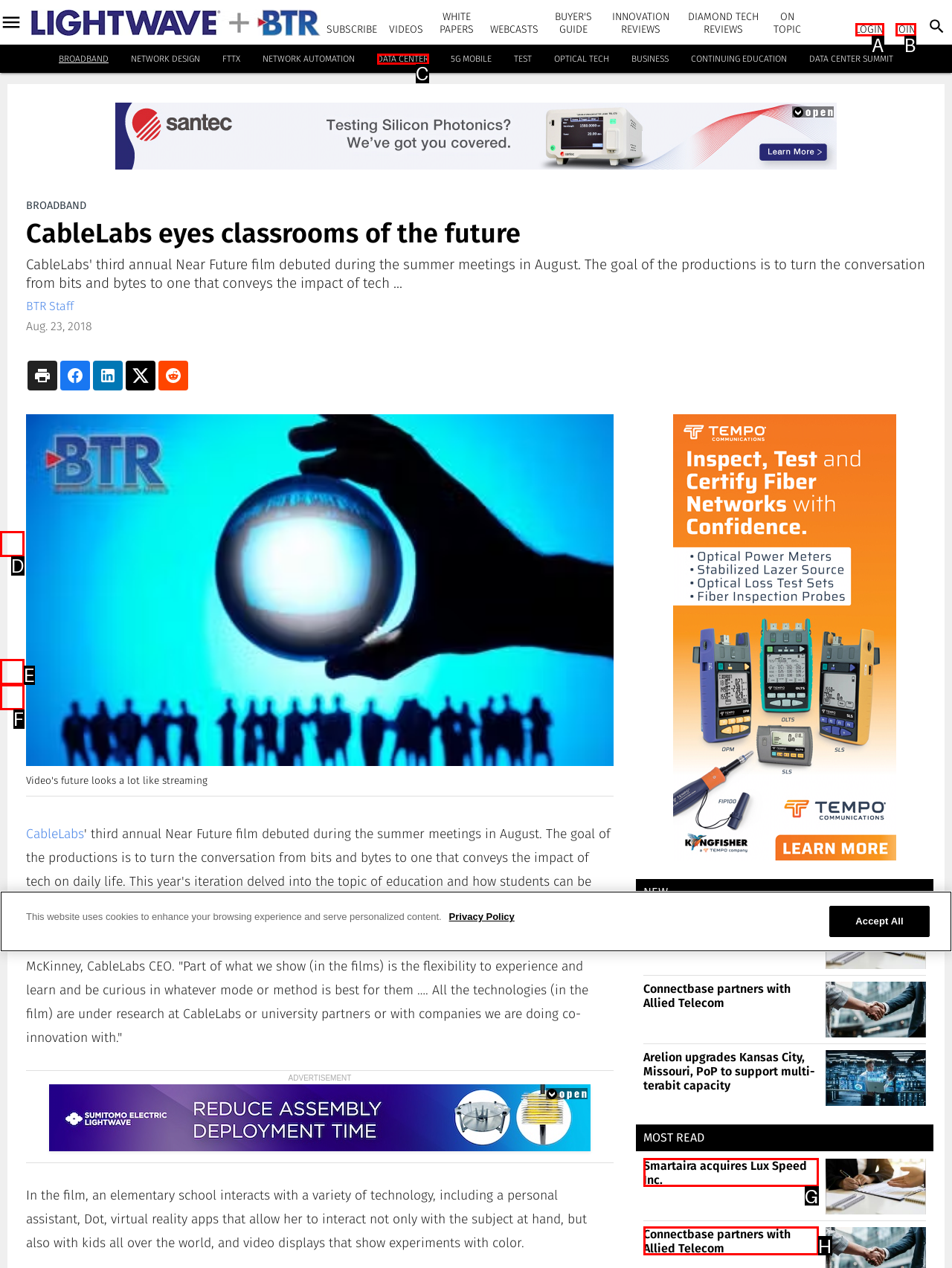Match the option to the description: Events
State the letter of the correct option from the available choices.

D